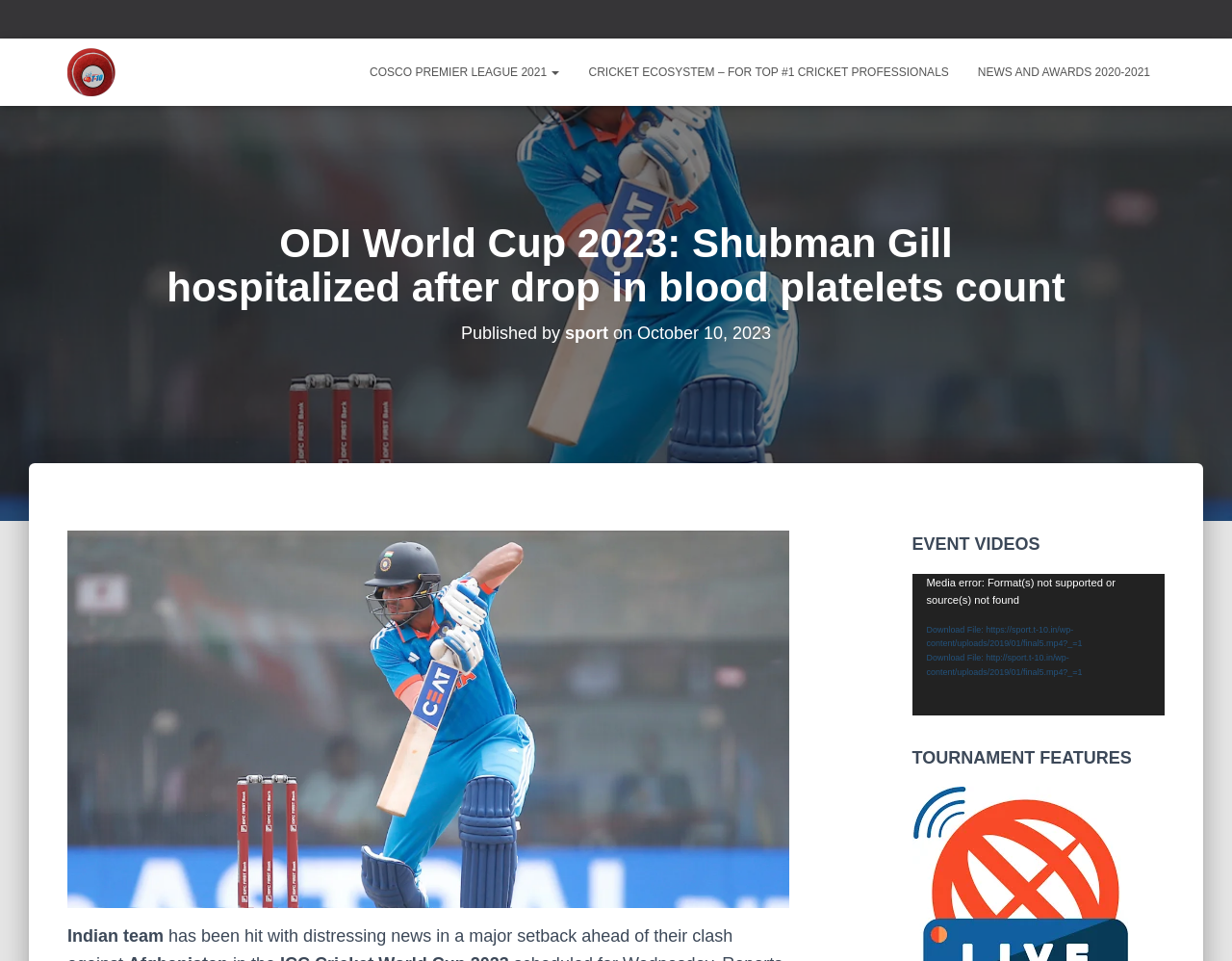Find the bounding box coordinates of the element's region that should be clicked in order to follow the given instruction: "Click the link to COSCO PREMIER LEAGUE 2021". The coordinates should consist of four float numbers between 0 and 1, i.e., [left, top, right, bottom].

[0.288, 0.05, 0.466, 0.1]